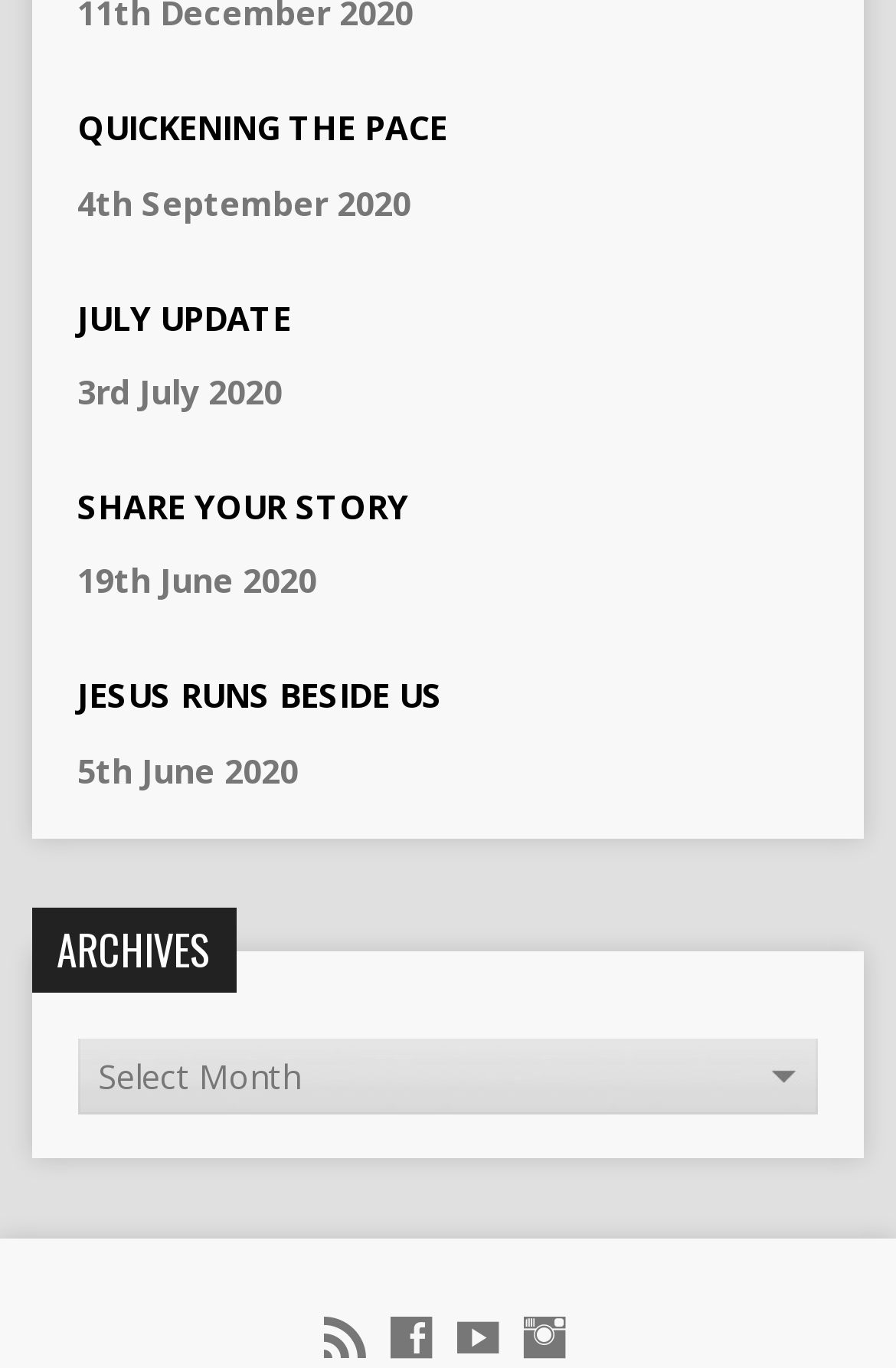Predict the bounding box for the UI component with the following description: "Share your story".

[0.086, 0.355, 0.456, 0.386]